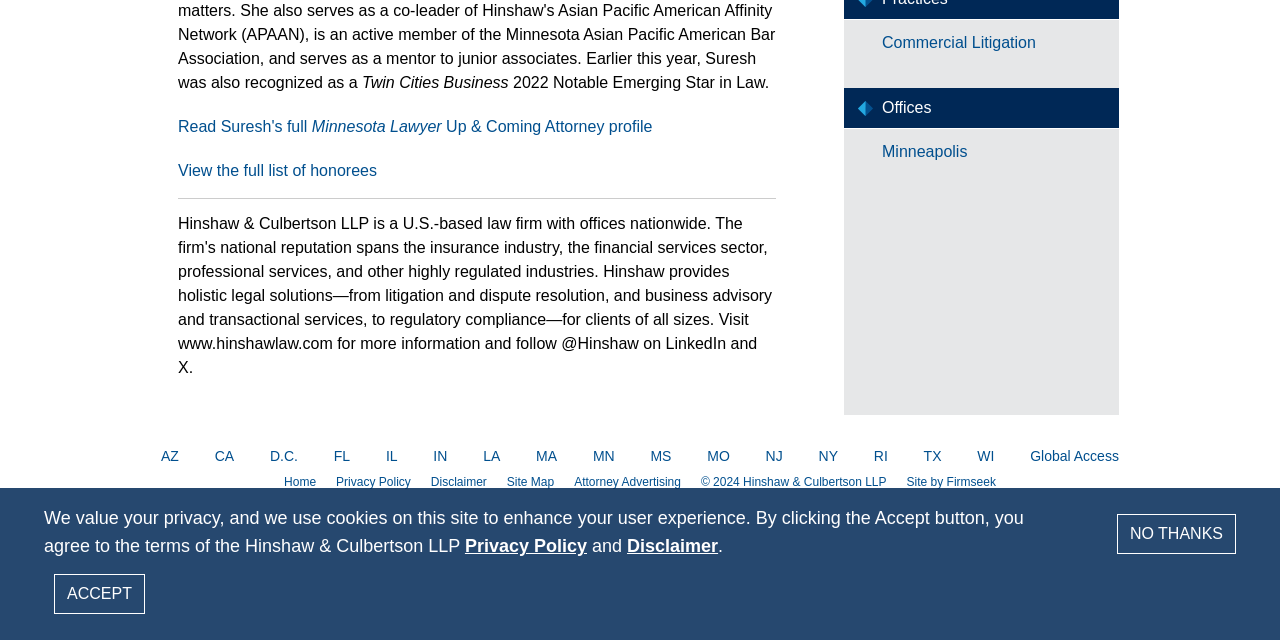Find the bounding box coordinates for the UI element whose description is: "Global Access". The coordinates should be four float numbers between 0 and 1, in the format [left, top, right, bottom].

[0.805, 0.7, 0.874, 0.725]